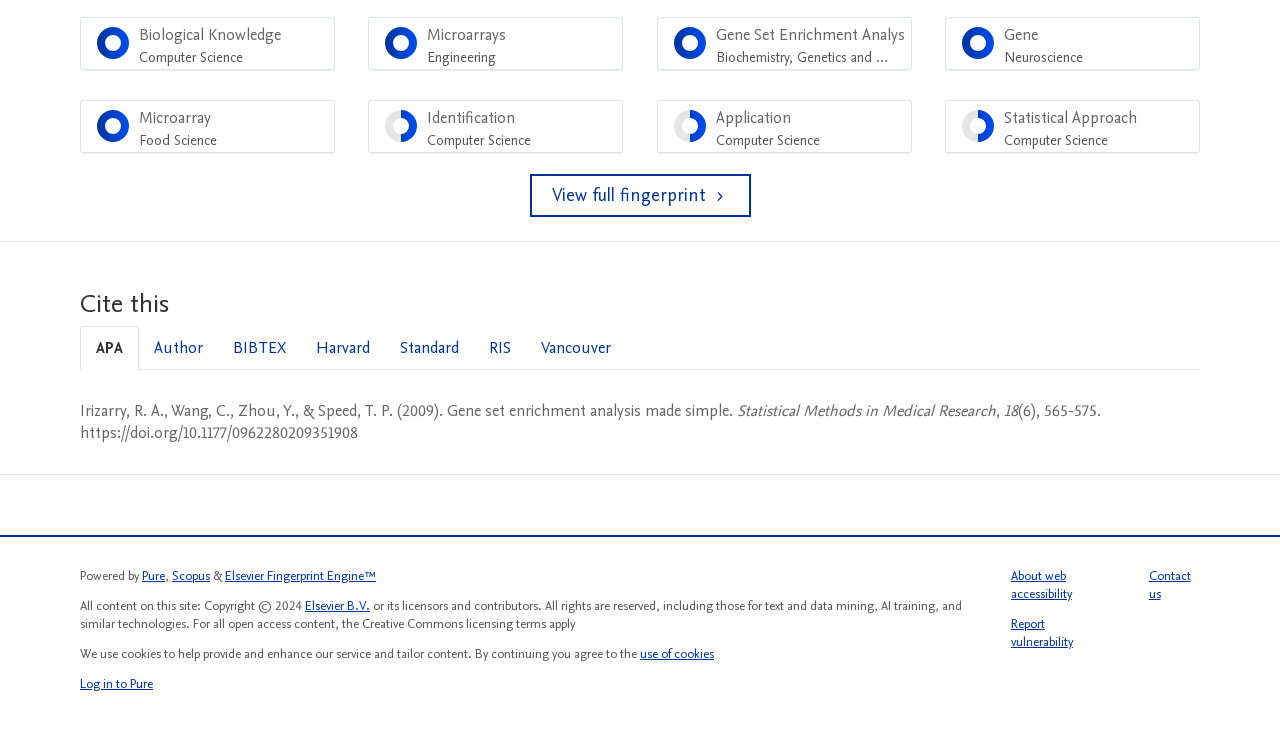Using details from the image, please answer the following question comprehensively:
What is the title of the research paper?

I found the answer by examining the 'Cite this' section, where the title of the research paper is mentioned in the APA citation format.